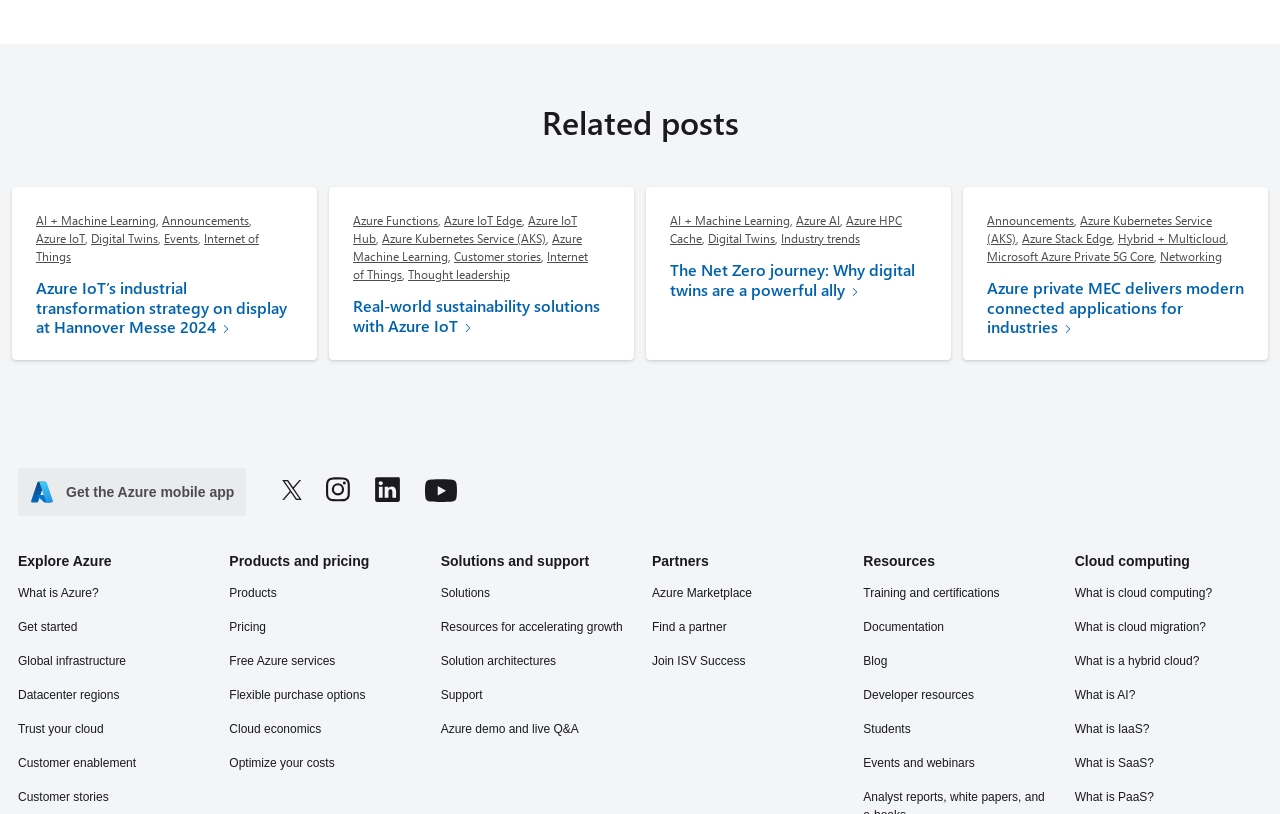Can you determine the bounding box coordinates of the area that needs to be clicked to fulfill the following instruction: "Follow Microsoft Azure on Twitter"?

[0.221, 0.587, 0.236, 0.623]